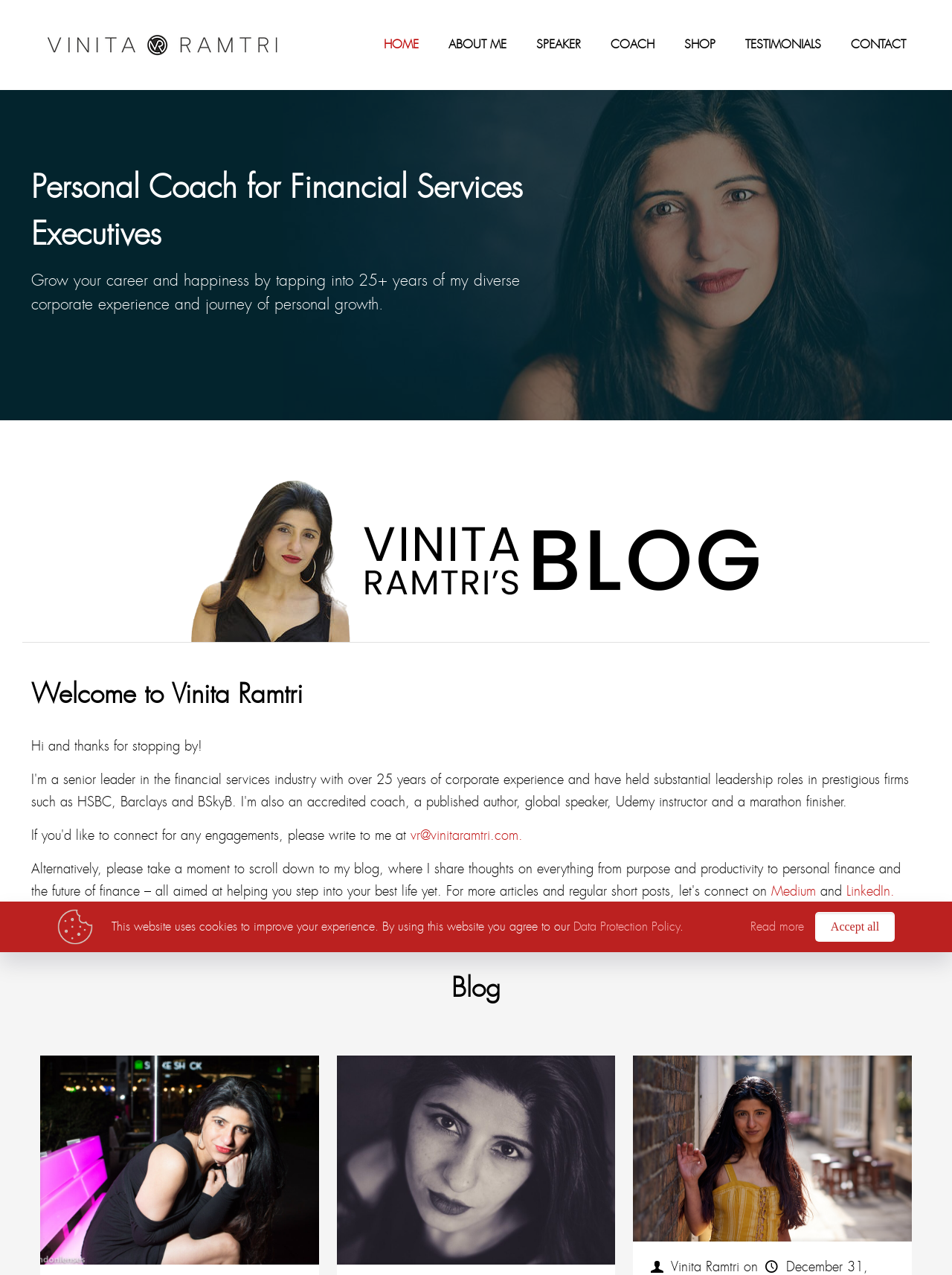Provide a thorough and detailed response to the question by examining the image: 
What is the purpose of the webpage?

The webpage provides information about Vinita Ramtri's services as a personal coach, speaker, and coach, and offers a free eBook, indicating that the purpose of the webpage is to promote her services and attract potential clients.